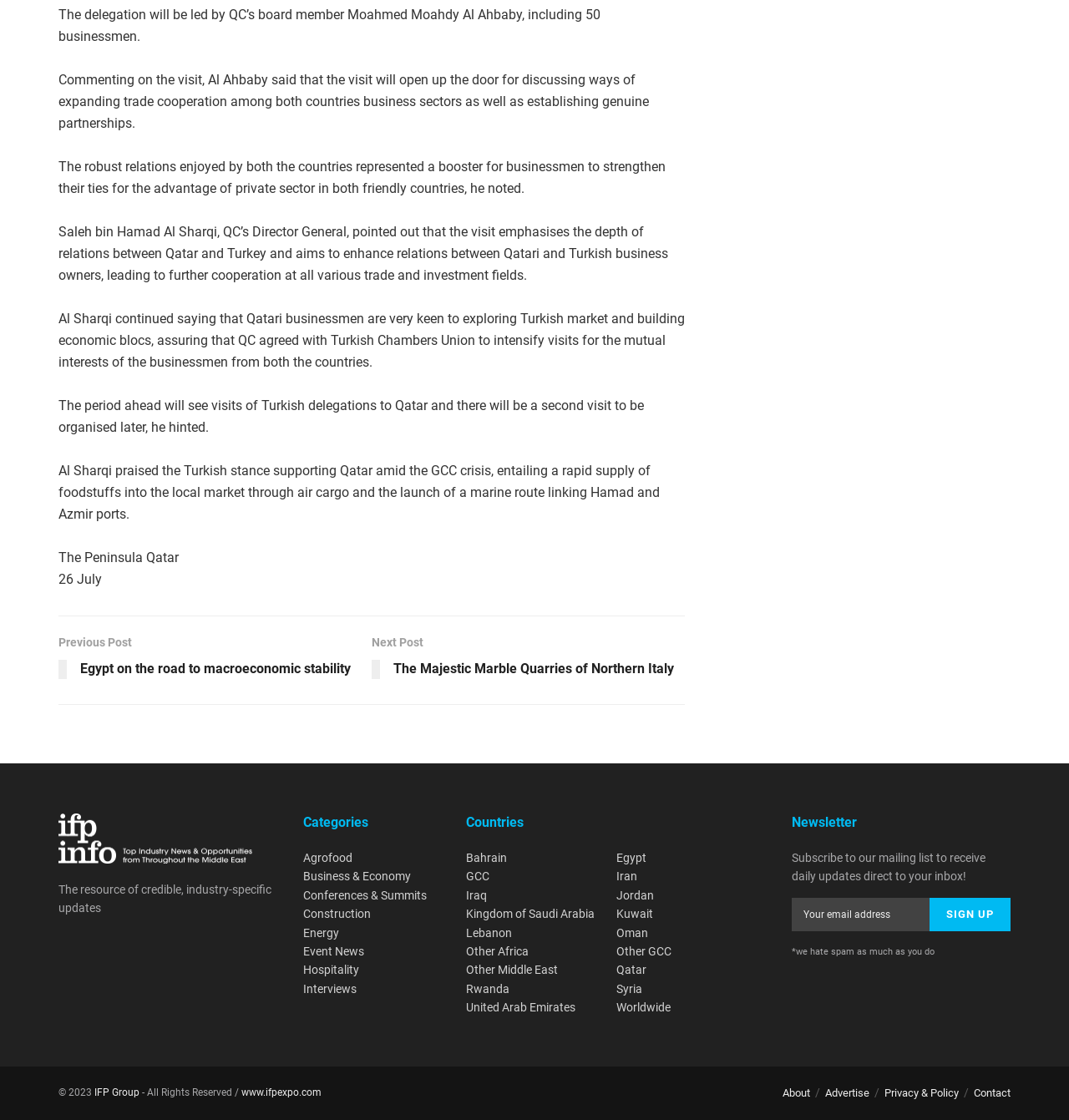Who led the delegation to Turkey?
From the screenshot, supply a one-word or short-phrase answer.

Moahmed Moahdy Al Ahbaby